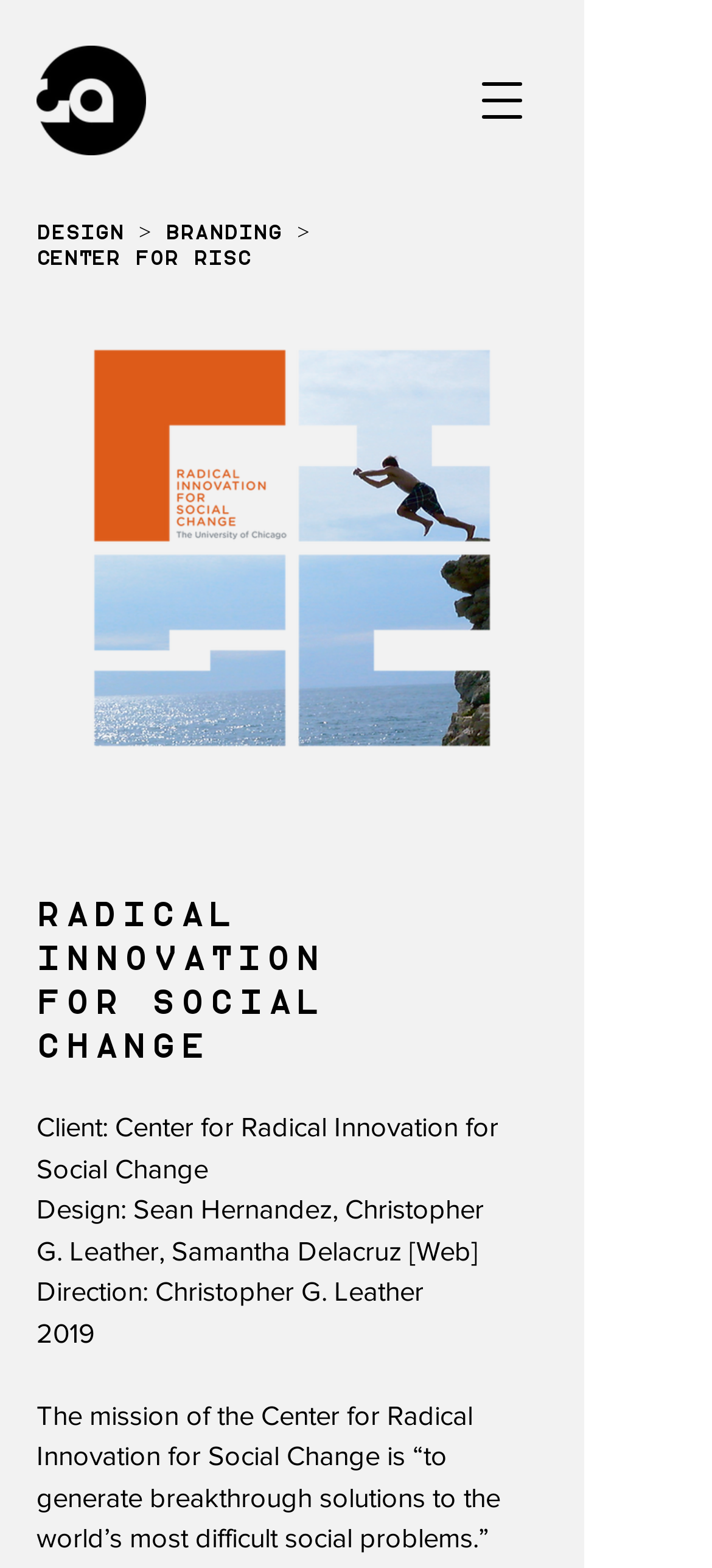Please answer the following question using a single word or phrase: 
What is the name of the logo at the top left corner?

Graphic Arts logo_circle.png